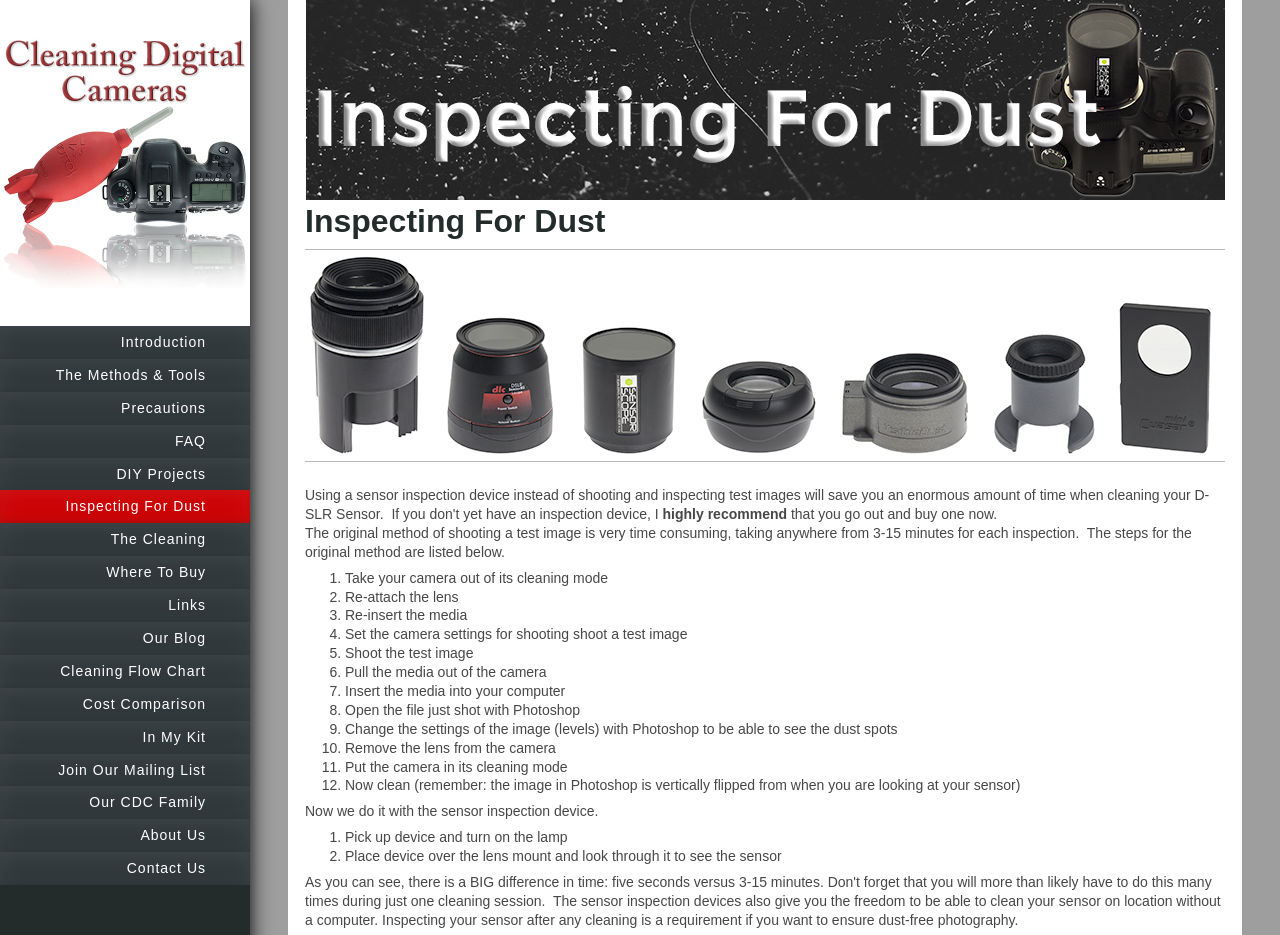Determine the bounding box coordinates for the element that should be clicked to follow this instruction: "Click on The Cleaning". The coordinates should be given as four float numbers between 0 and 1, in the format [left, top, right, bottom].

[0.0, 0.56, 0.195, 0.595]